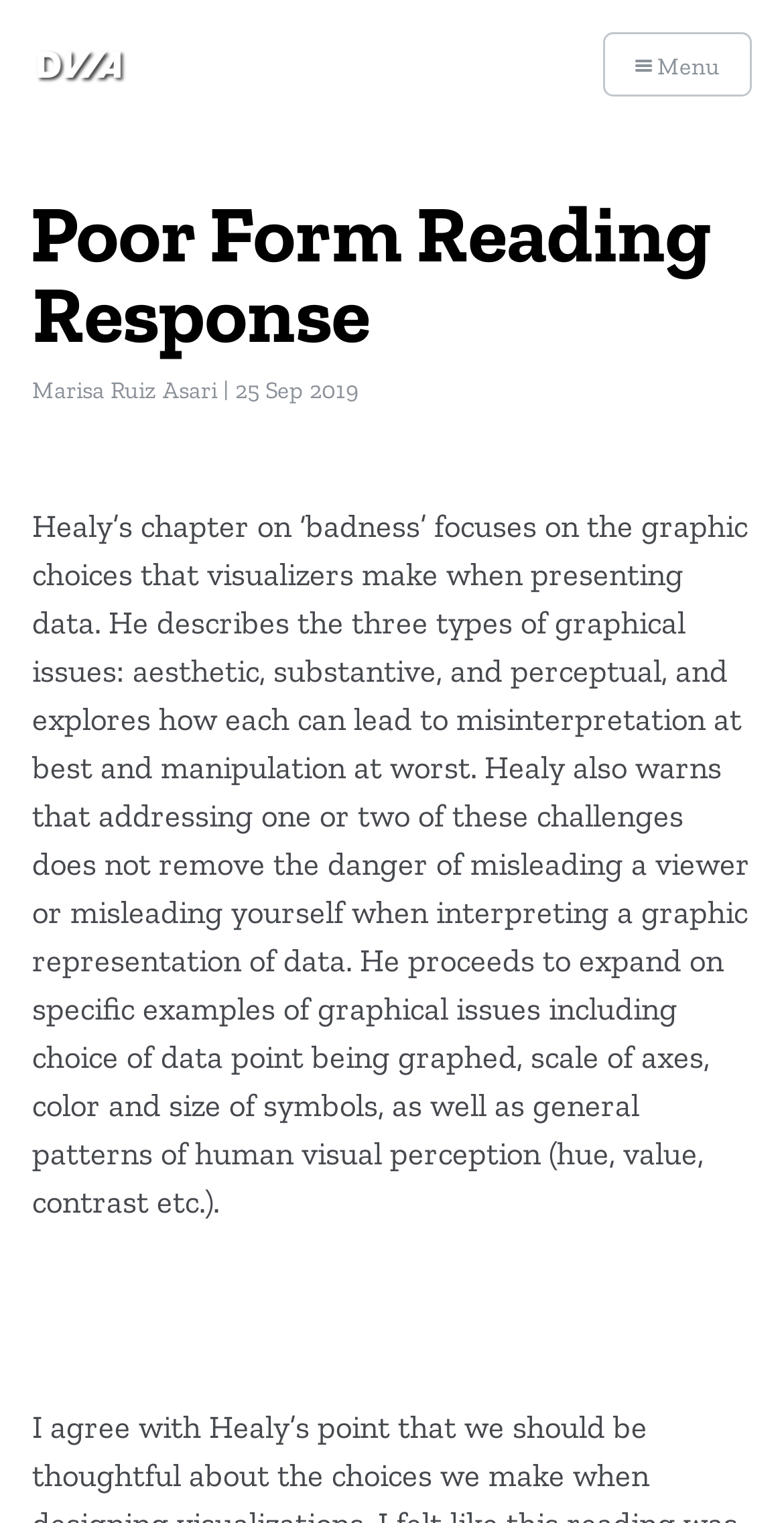Identify and provide the text of the main header on the webpage.

Poor Form Reading Response